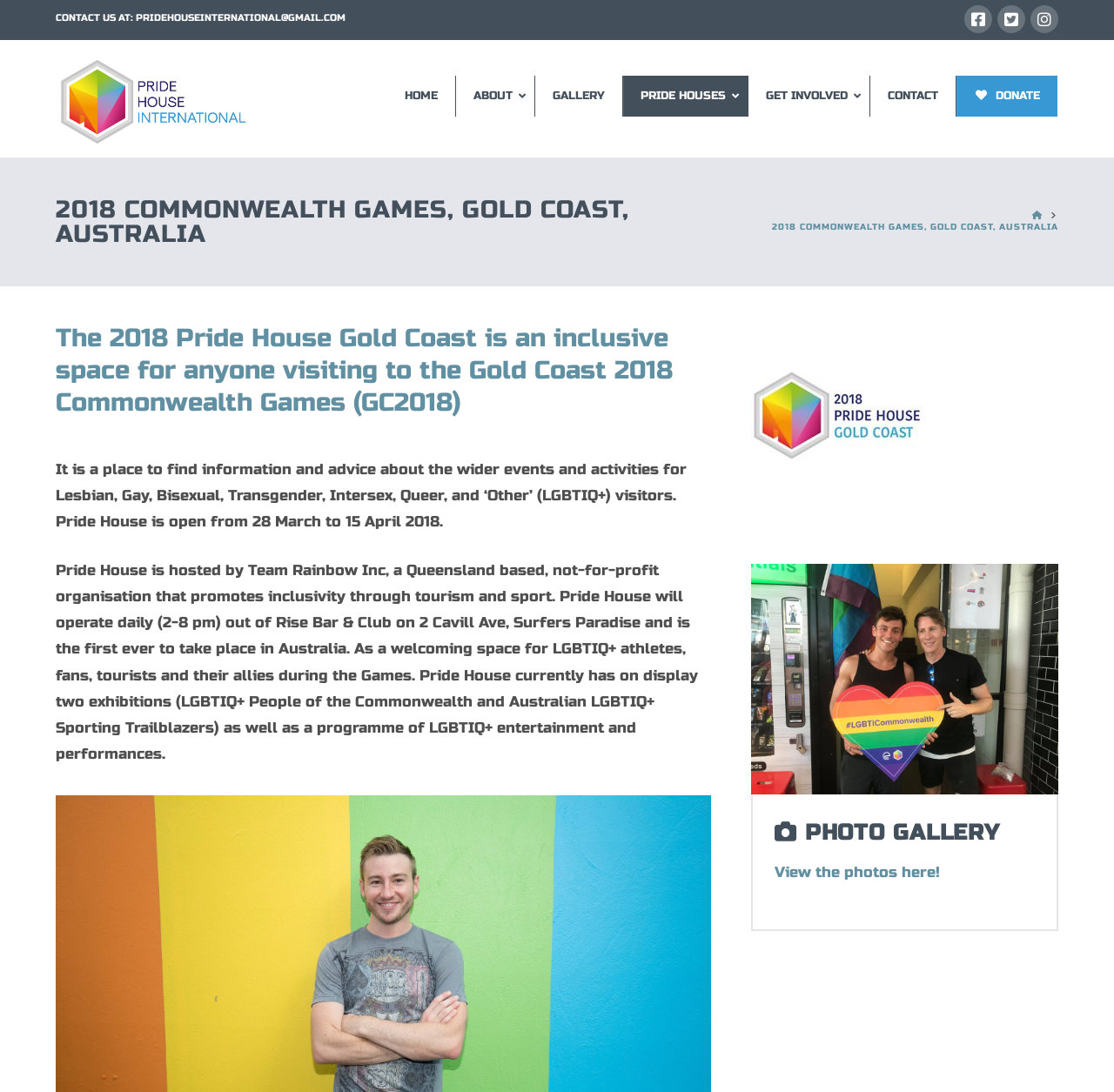Provide your answer in one word or a succinct phrase for the question: 
How many social media links are there?

3